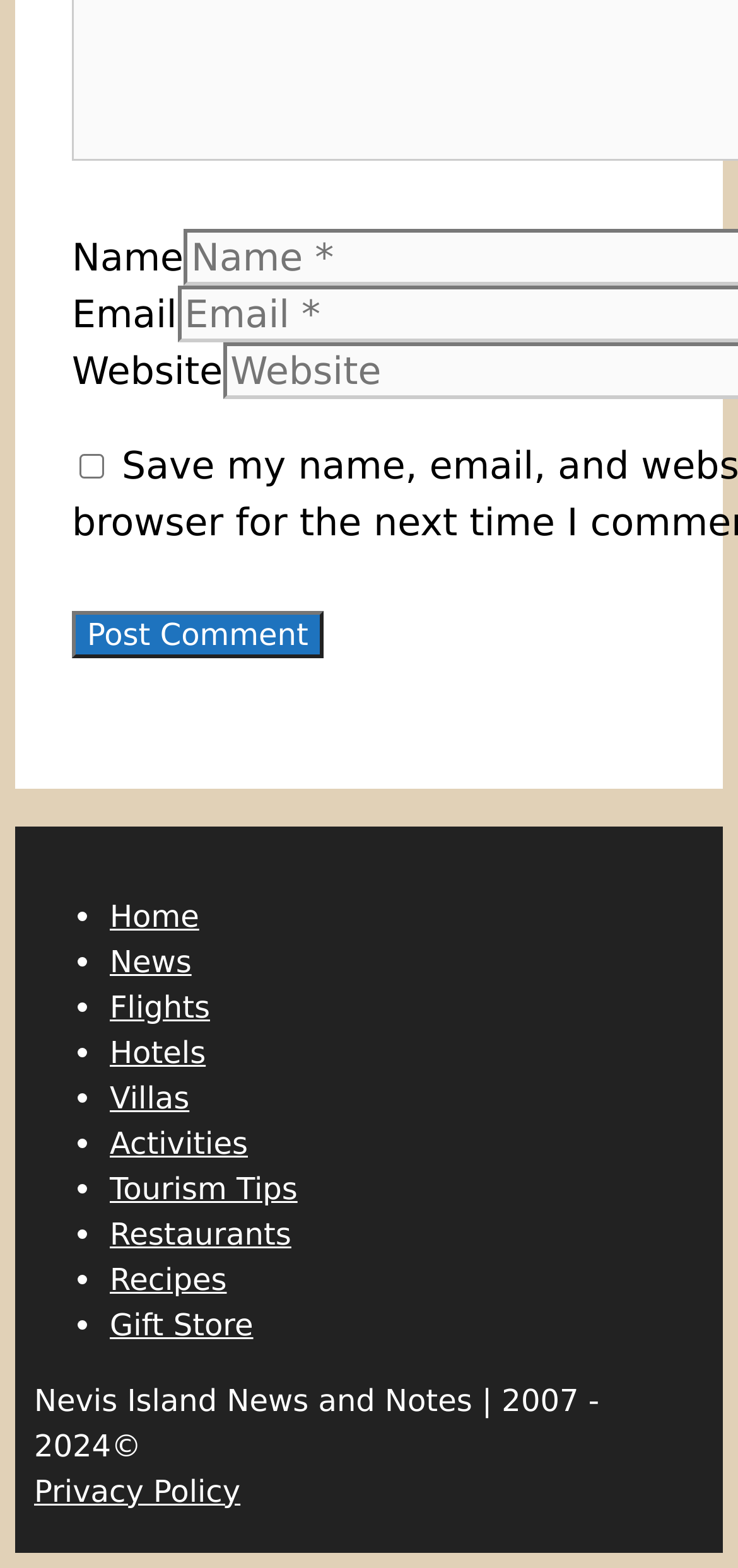Identify and provide the bounding box coordinates of the UI element described: "Recipes". The coordinates should be formatted as [left, top, right, bottom], with each number being a float between 0 and 1.

[0.149, 0.66, 0.307, 0.683]